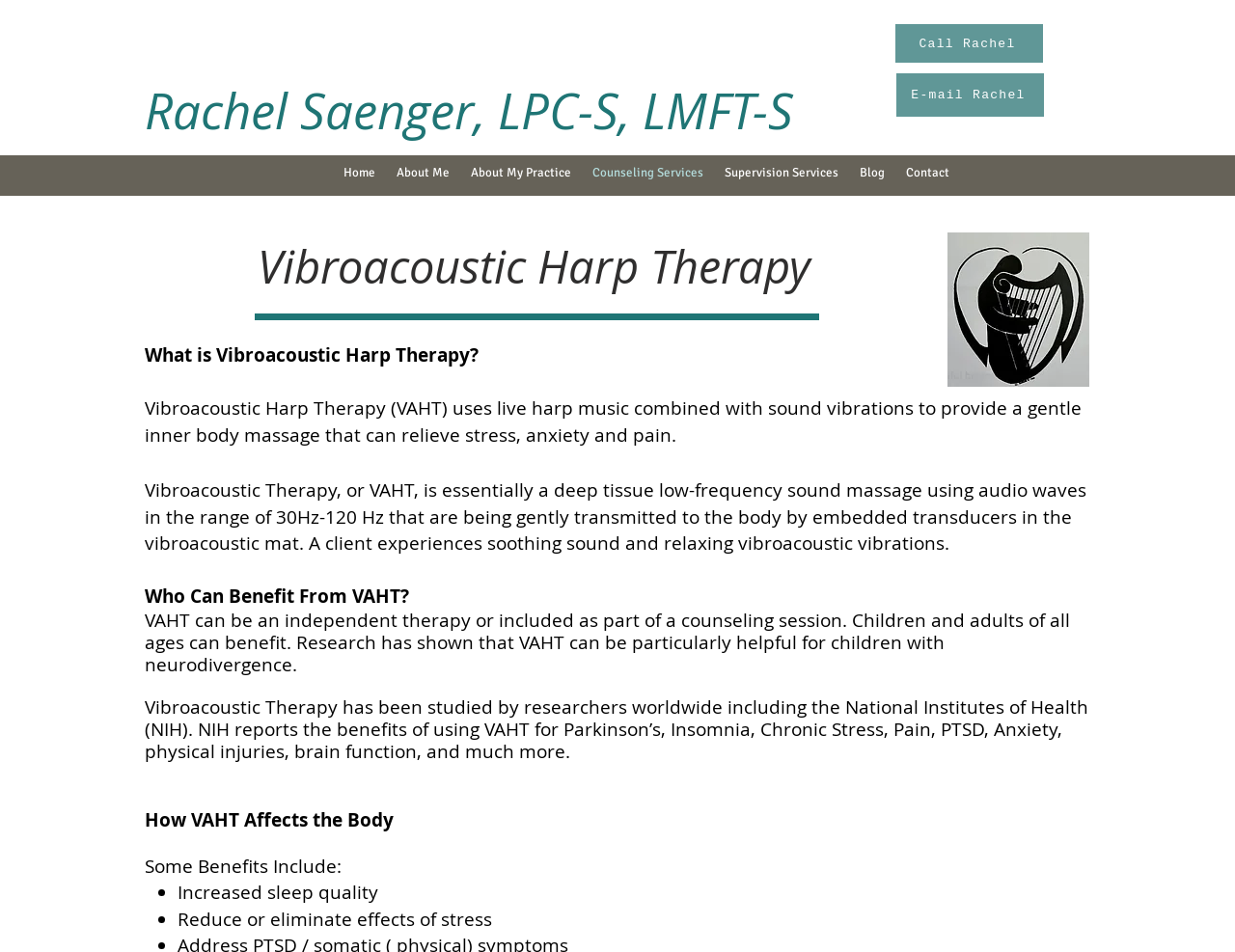Locate the UI element described by About My Practice in the provided webpage screenshot. Return the bounding box coordinates in the format (top-left x, top-left y, bottom-right x, bottom-right y), ensuring all values are between 0 and 1.

[0.373, 0.169, 0.471, 0.195]